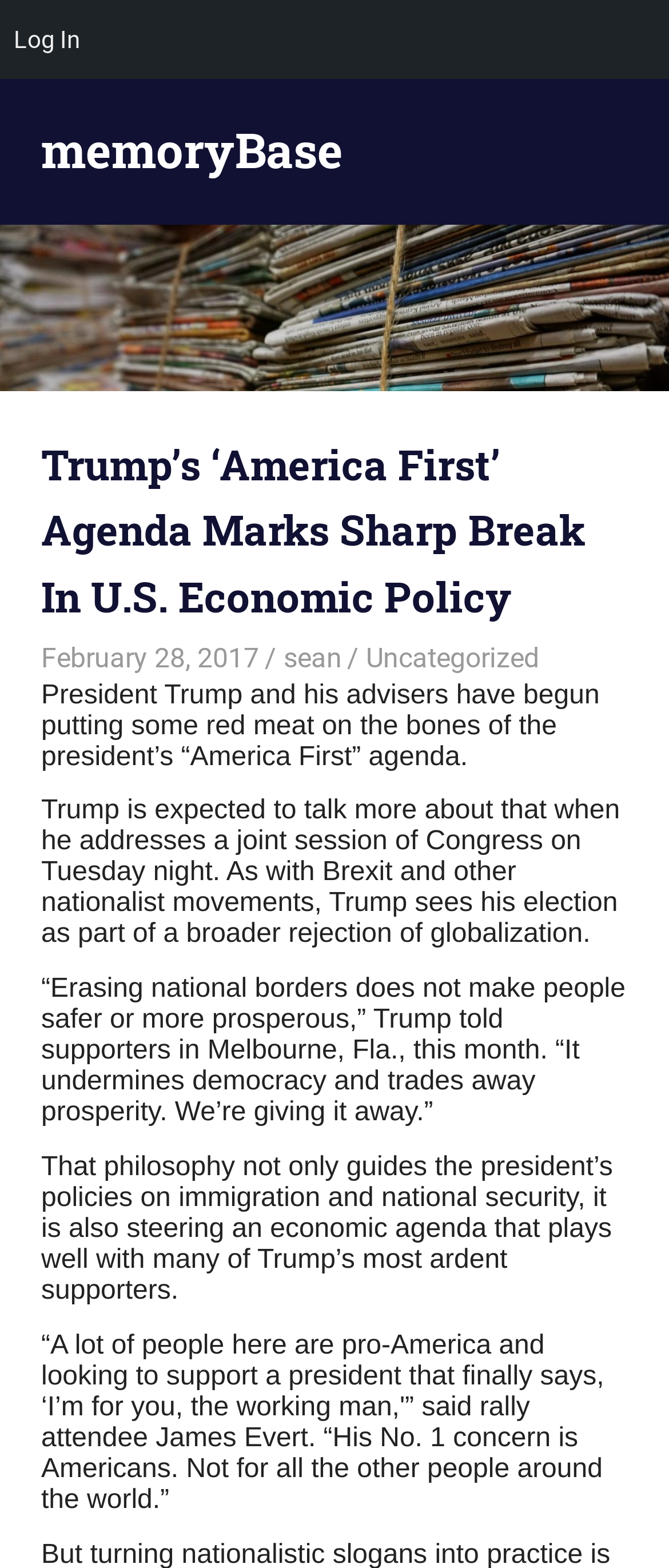What is the name of the website?
Answer the question in as much detail as possible.

The name of the website can be determined by looking at the link element with the text 'memoryBase' at the top of the webpage, which suggests that it is the title of the website.